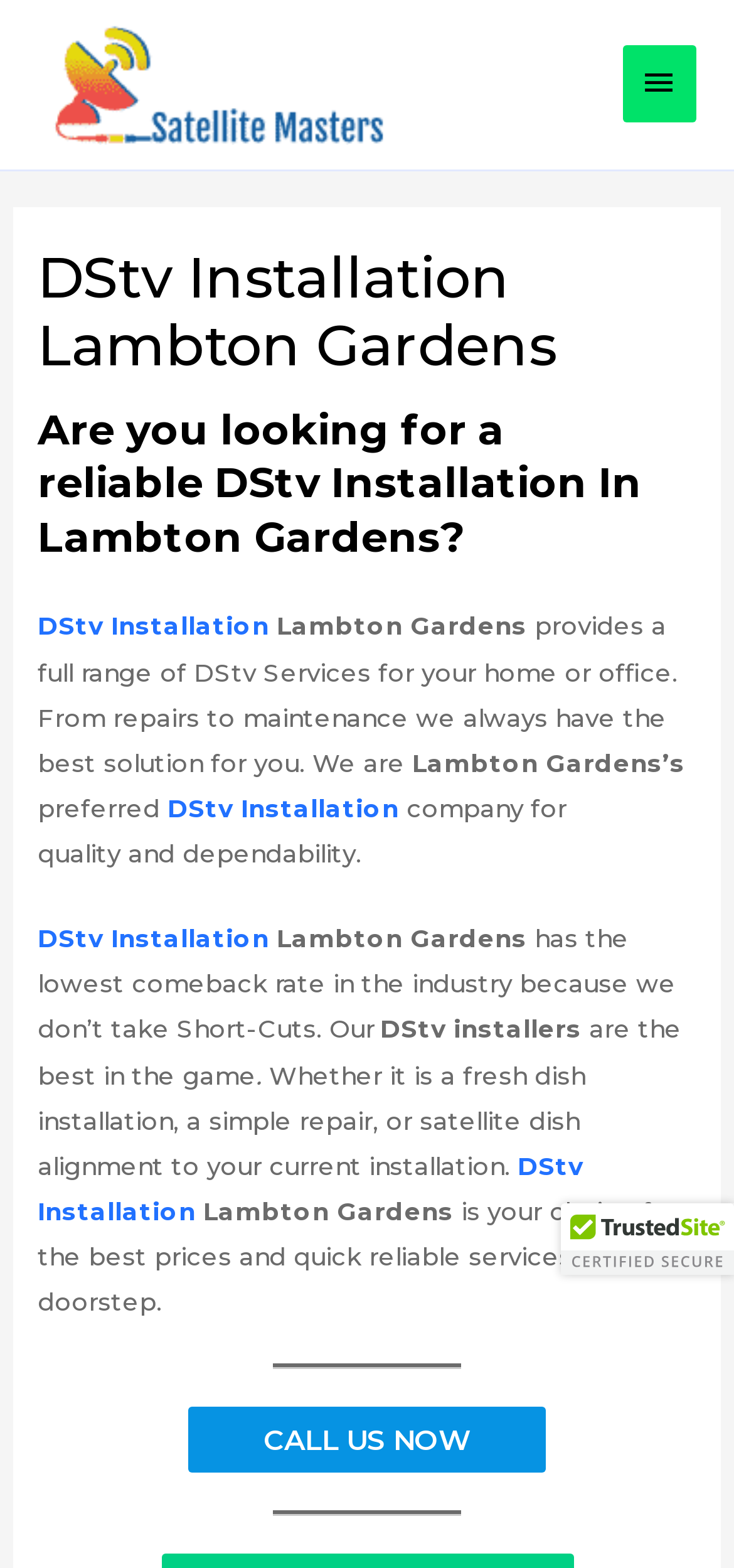Identify the bounding box coordinates for the region of the element that should be clicked to carry out the instruction: "Click the 'Satellite Masters' link". The bounding box coordinates should be four float numbers between 0 and 1, i.e., [left, top, right, bottom].

[0.051, 0.042, 0.546, 0.061]